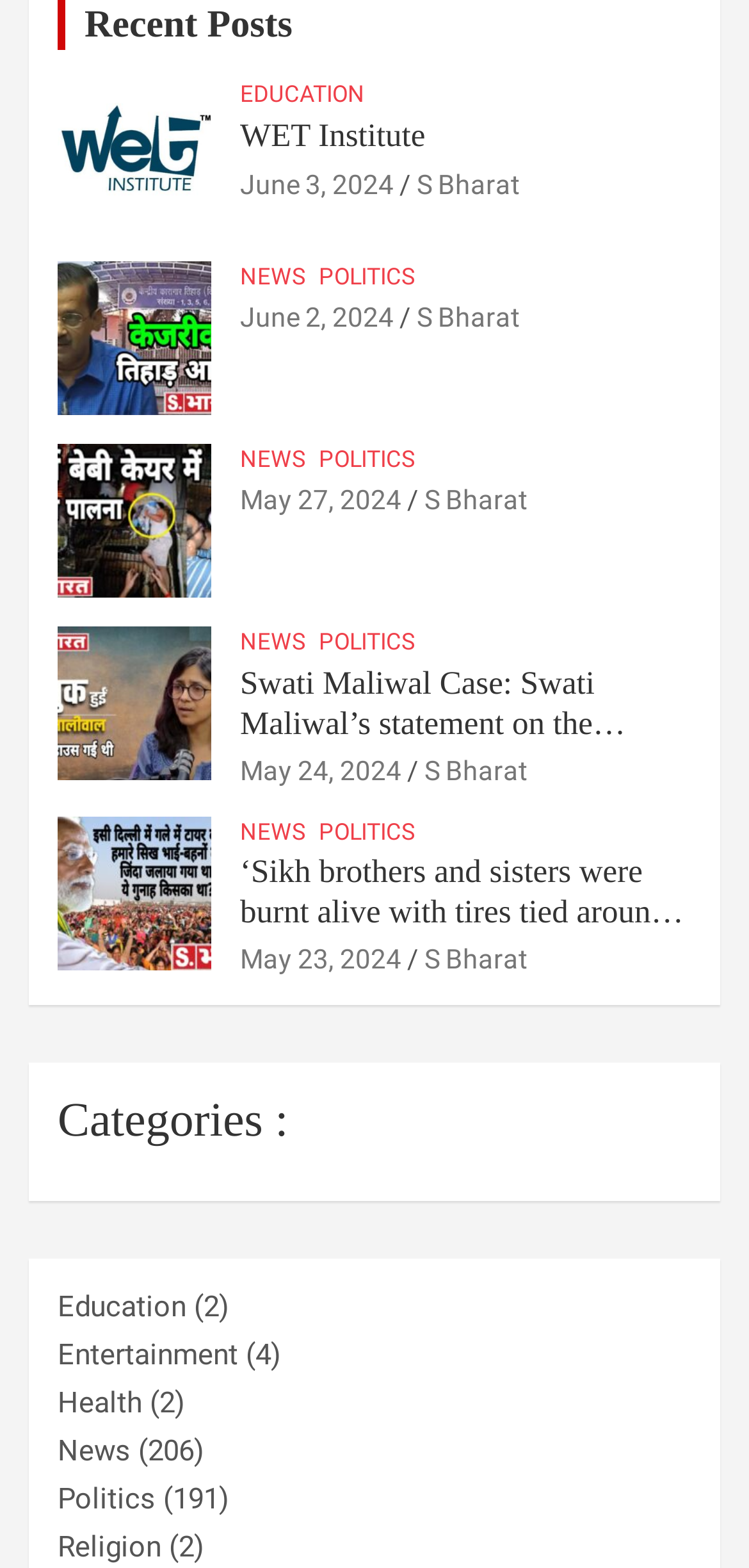What is the name of the author of the post 'Swati Maliwal Case: Swati Maliwal’s statement on the beating incident, – ‘I had gone to meet the CM’s residence, only then'
Can you provide an in-depth and detailed response to the question?

This question can be answered by looking at the author's name listed next to the post 'Swati Maliwal Case: Swati Maliwal’s statement on the beating incident, – ‘I had gone to meet the CM’s residence, only then'. The author's name is S Bharat.